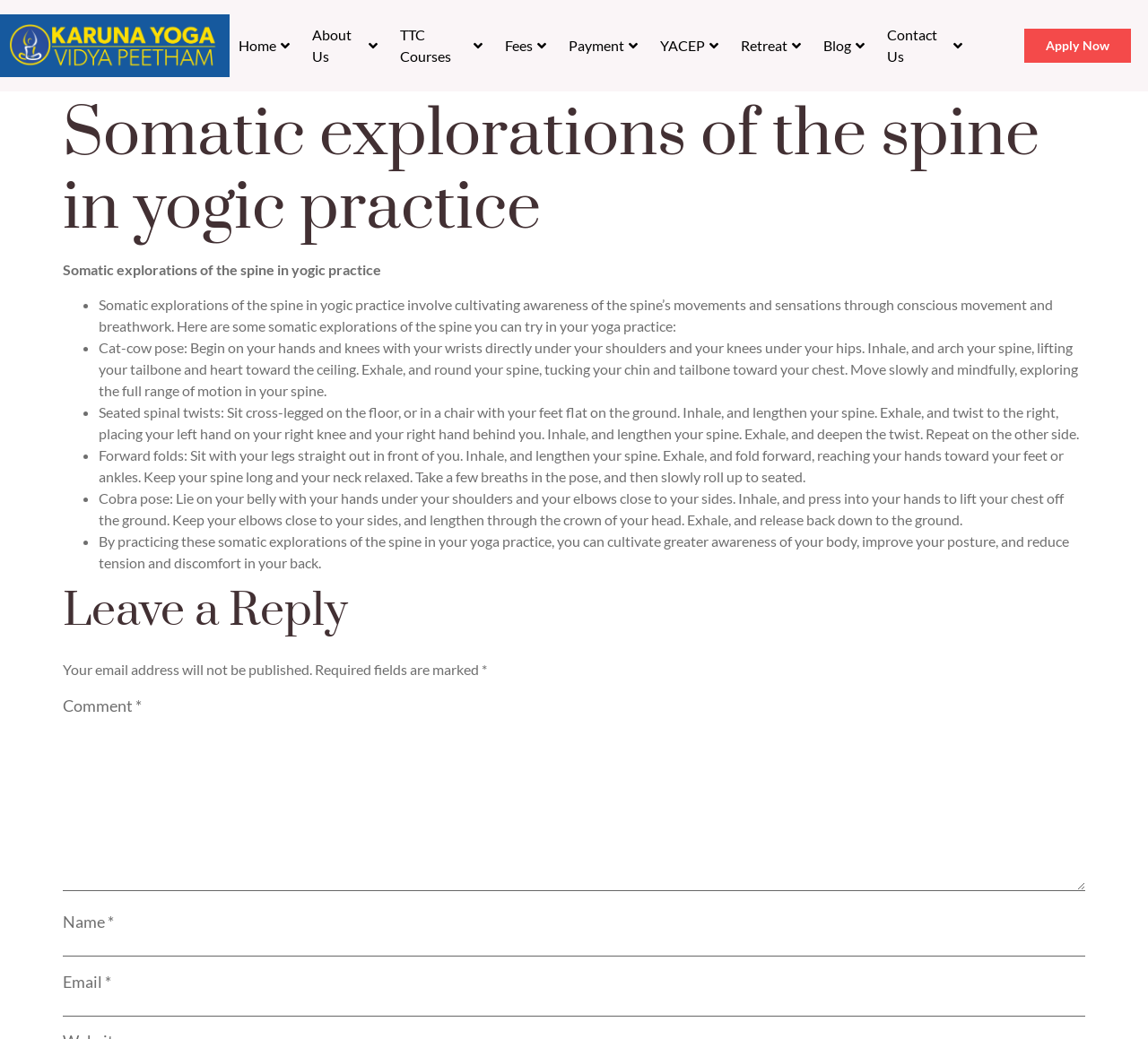Extract the primary headline from the webpage and present its text.

Somatic explorations of the spine in yogic practice